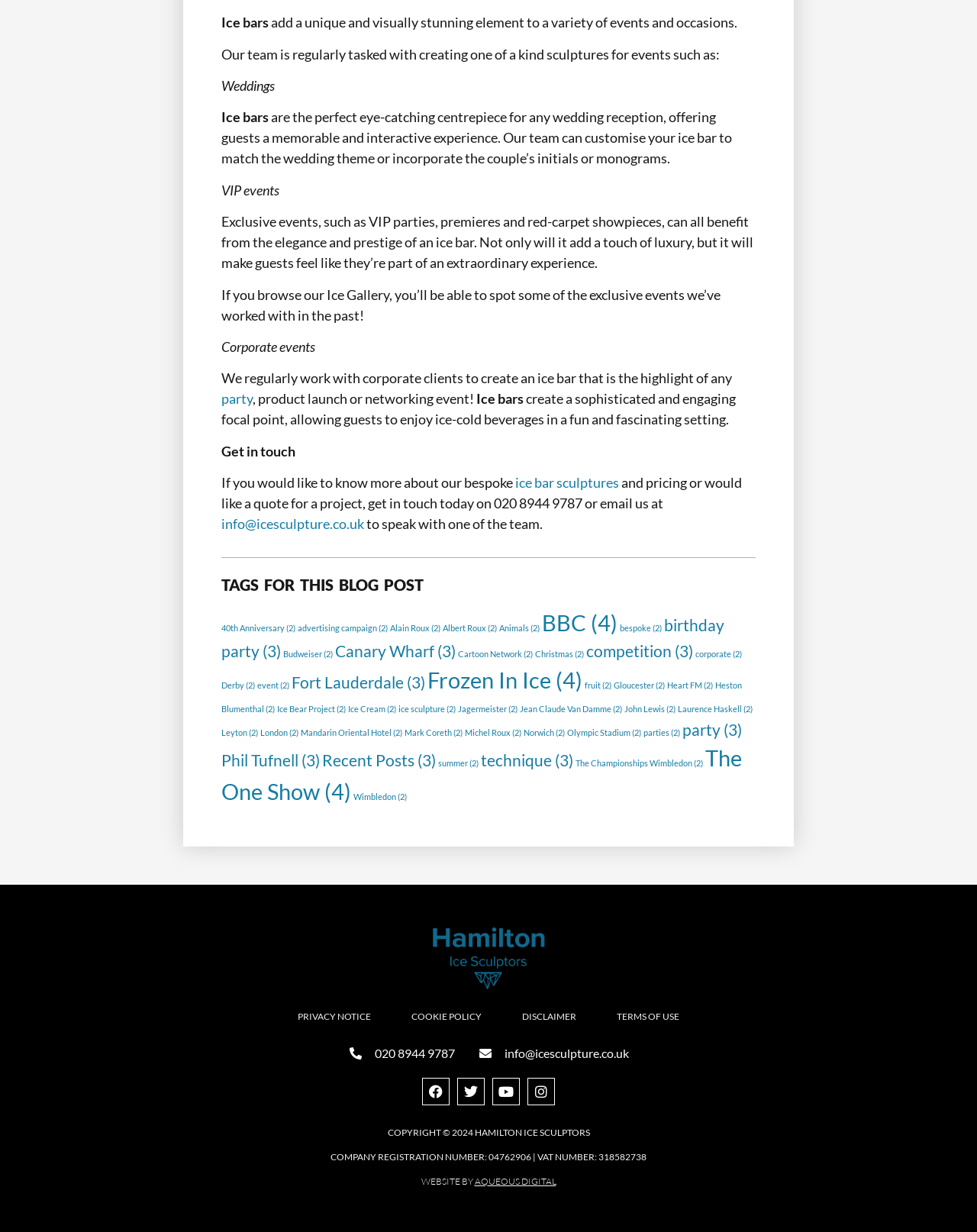Answer the question below using just one word or a short phrase: 
How many items are tagged with 'party'?

3